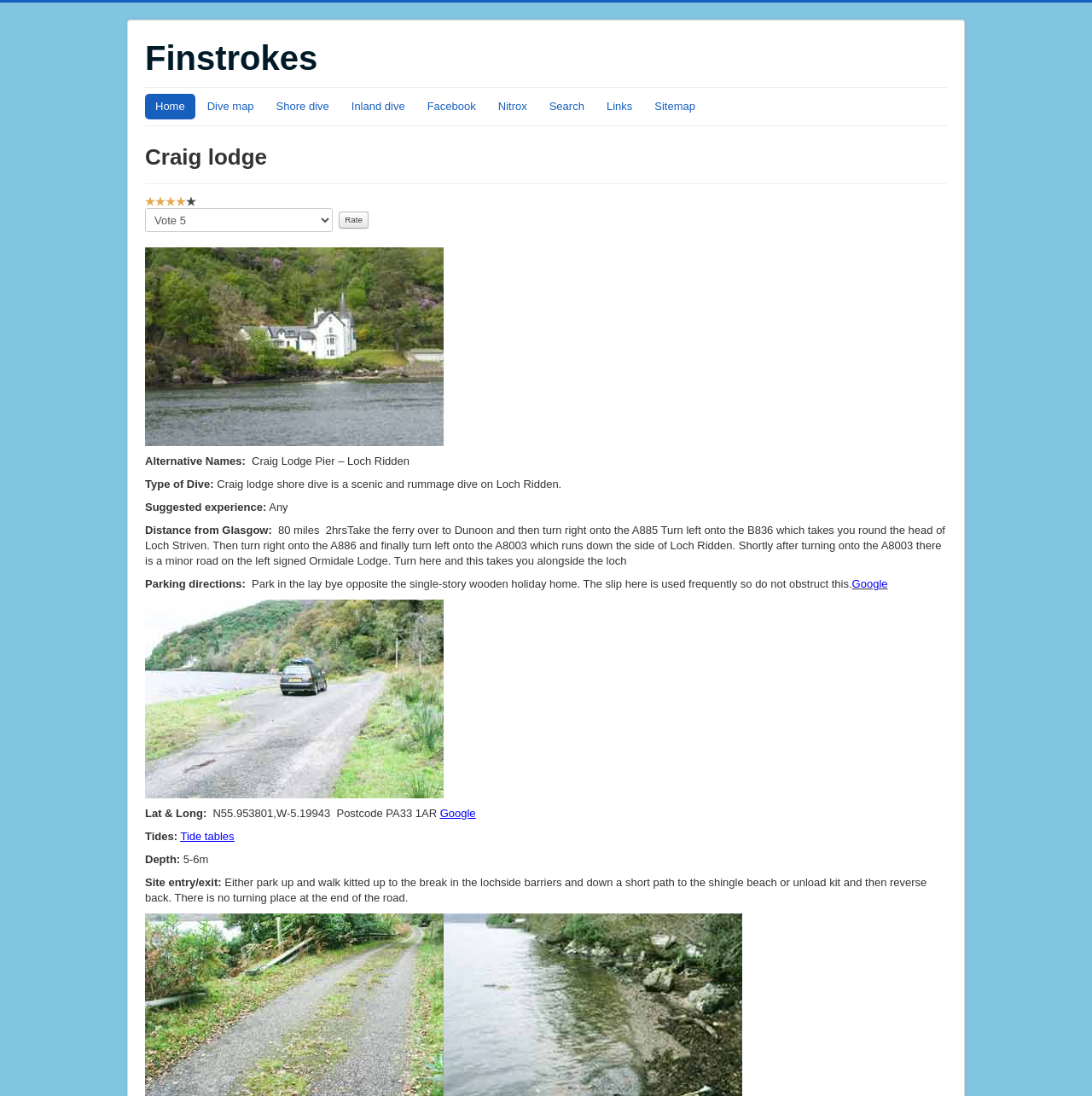Please specify the bounding box coordinates of the area that should be clicked to accomplish the following instruction: "Rate the dive". The coordinates should consist of four float numbers between 0 and 1, i.e., [left, top, right, bottom].

[0.31, 0.193, 0.337, 0.209]